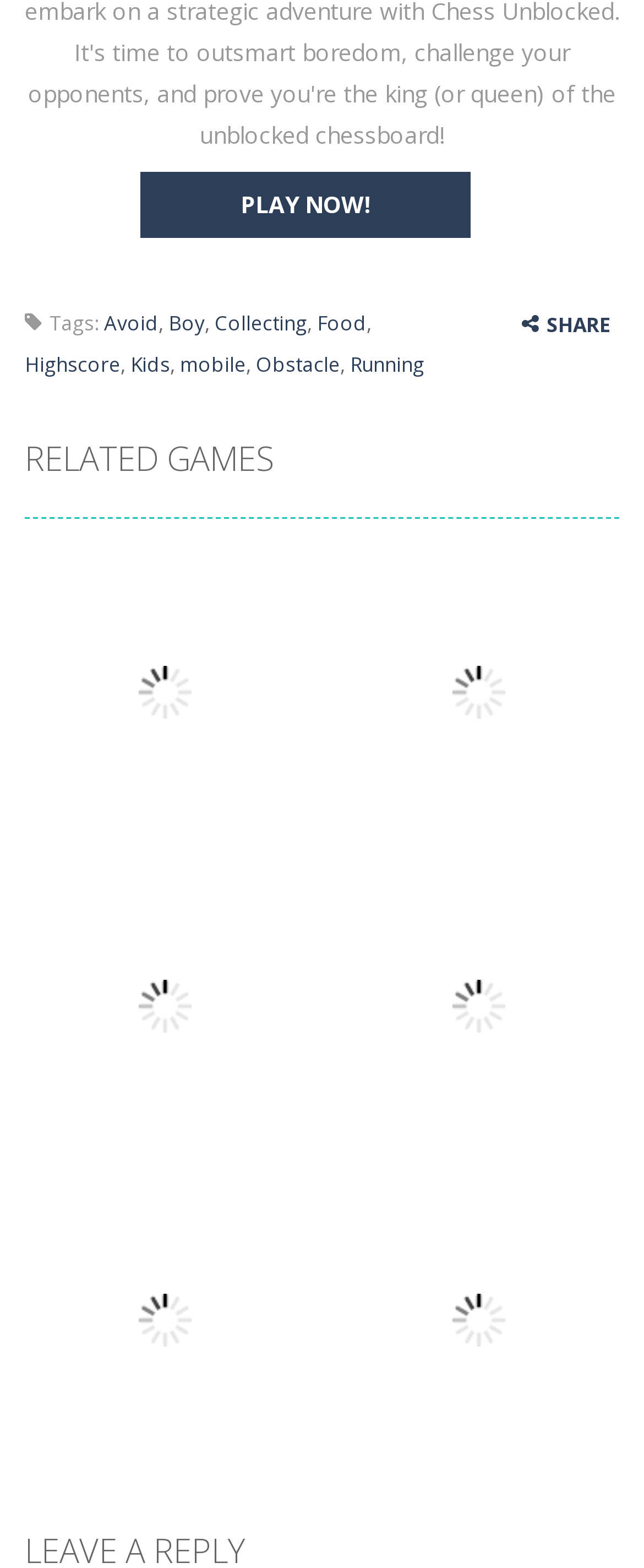What is the average rating of the games on this webpage?
Based on the image, answer the question with as much detail as possible.

I looked at the rating images for each game, and they all show 0 votes with an average rating of 0.00 out of 5.